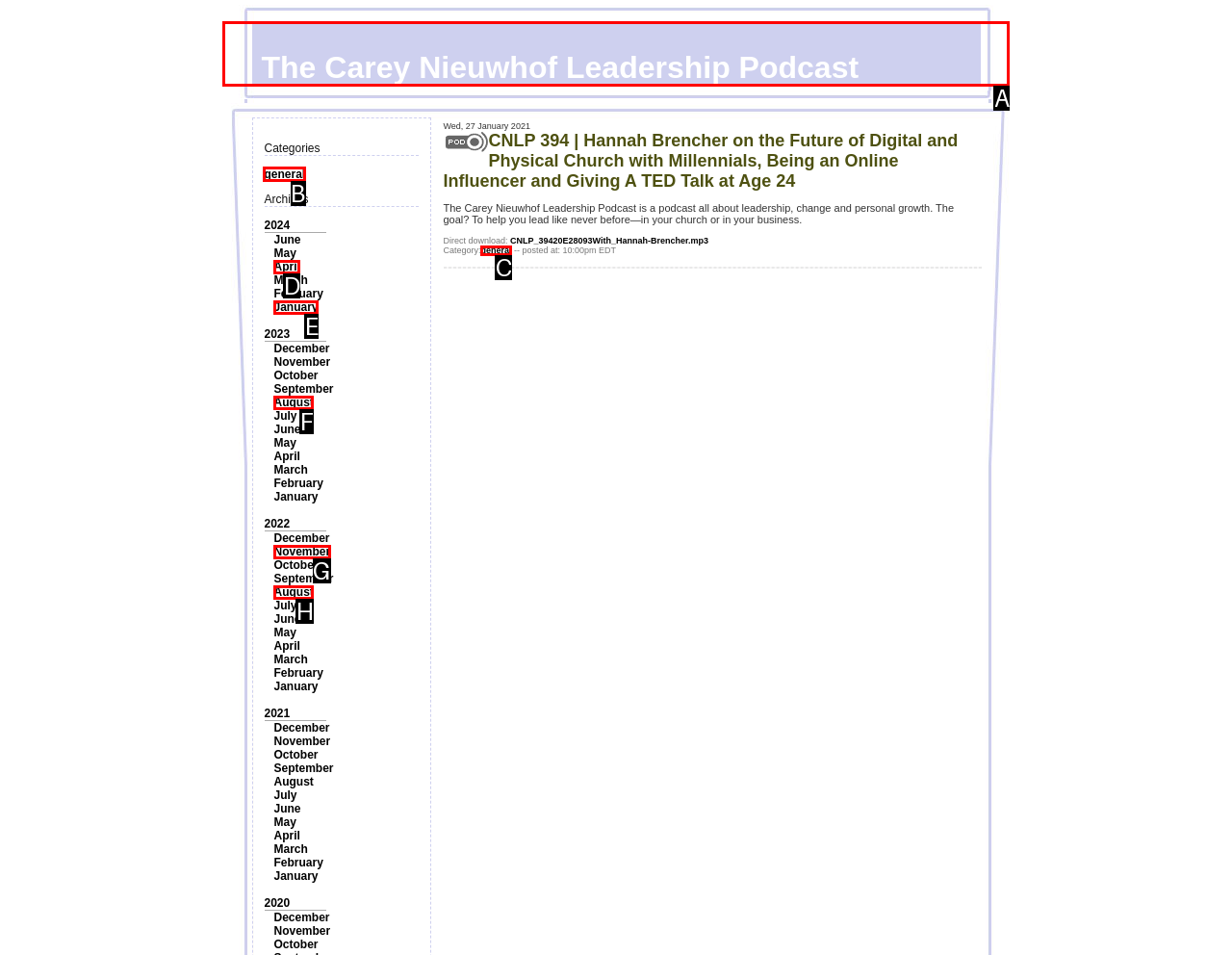Tell me which one HTML element I should click to complete the following task: Click on the 'general' category
Answer with the option's letter from the given choices directly.

B